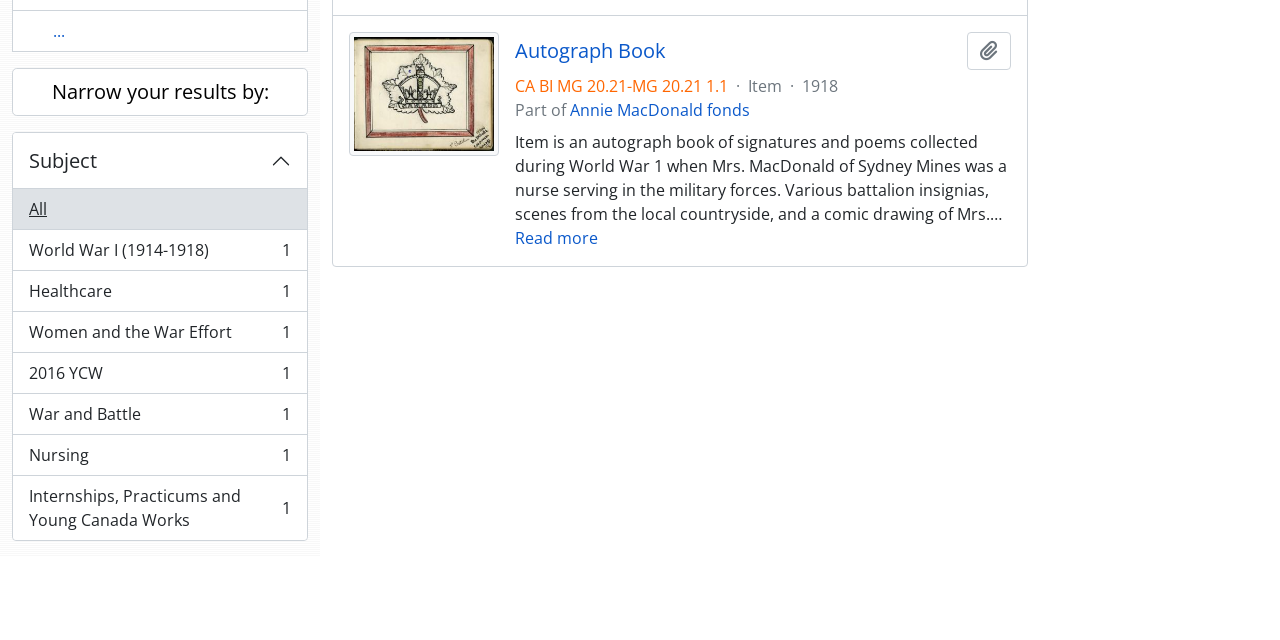Provide the bounding box coordinates for the UI element that is described as: "War and Battle, 1 results1".

[0.01, 0.616, 0.24, 0.68]